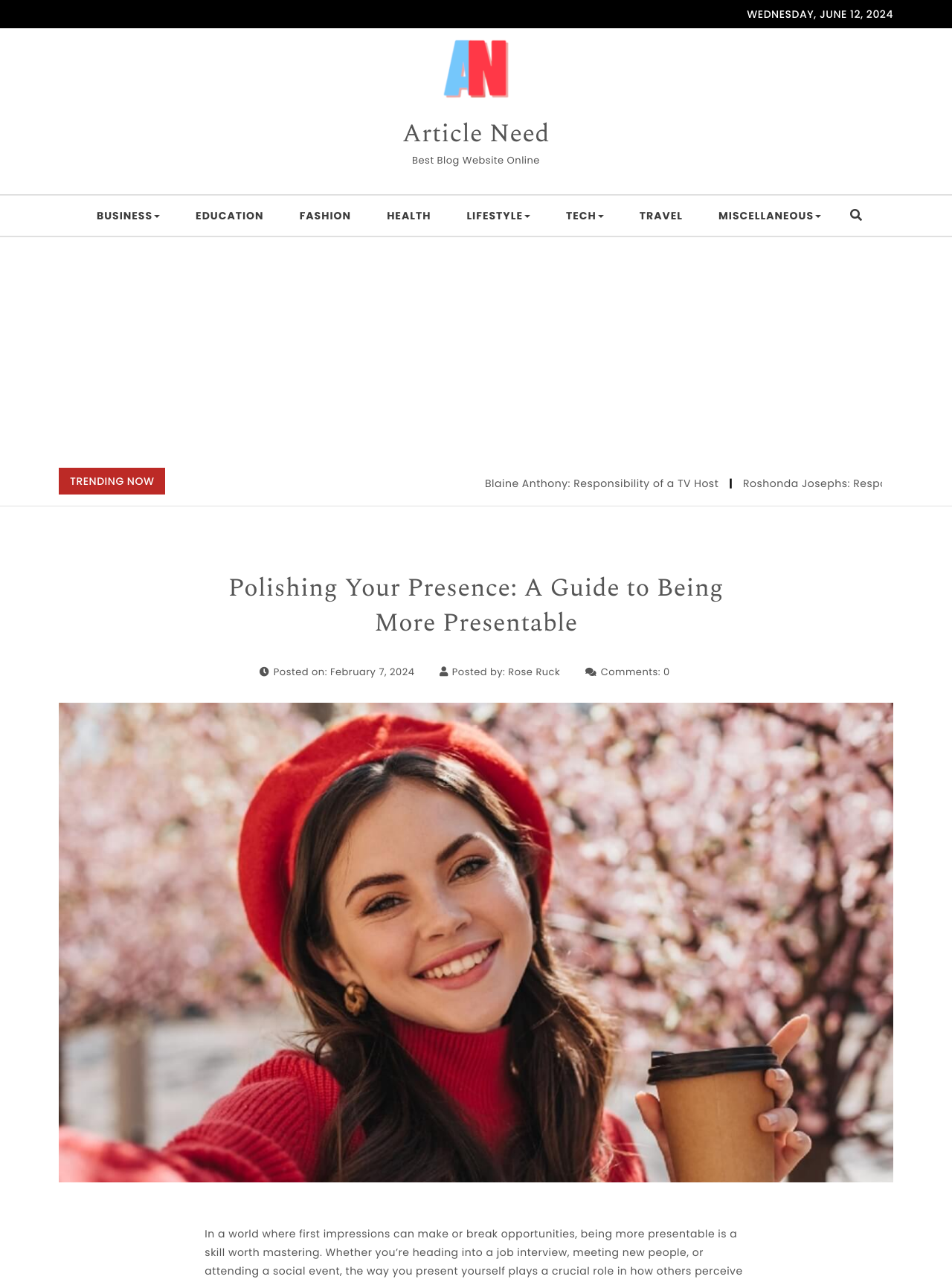Could you specify the bounding box coordinates for the clickable section to complete the following instruction: "Visit the 'TECH' section"?

[0.576, 0.152, 0.653, 0.184]